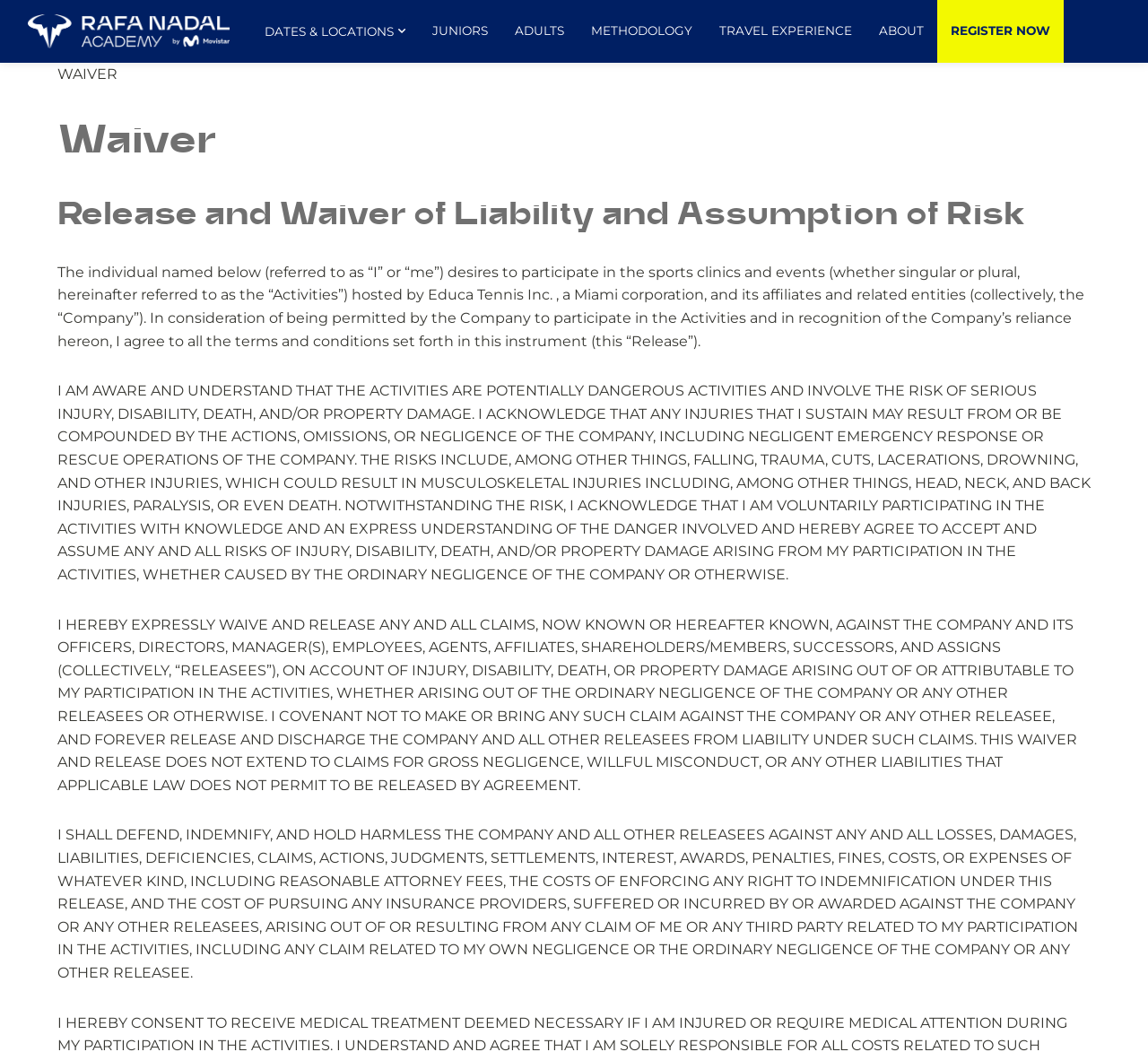What is the company's response to injuries?
Refer to the image and give a detailed answer to the query.

According to the waiver, the company is not liable for injuries, disability, death, or property damage arising out of or attributable to the individual's participation in the activities, unless it is due to gross negligence or willful misconduct.